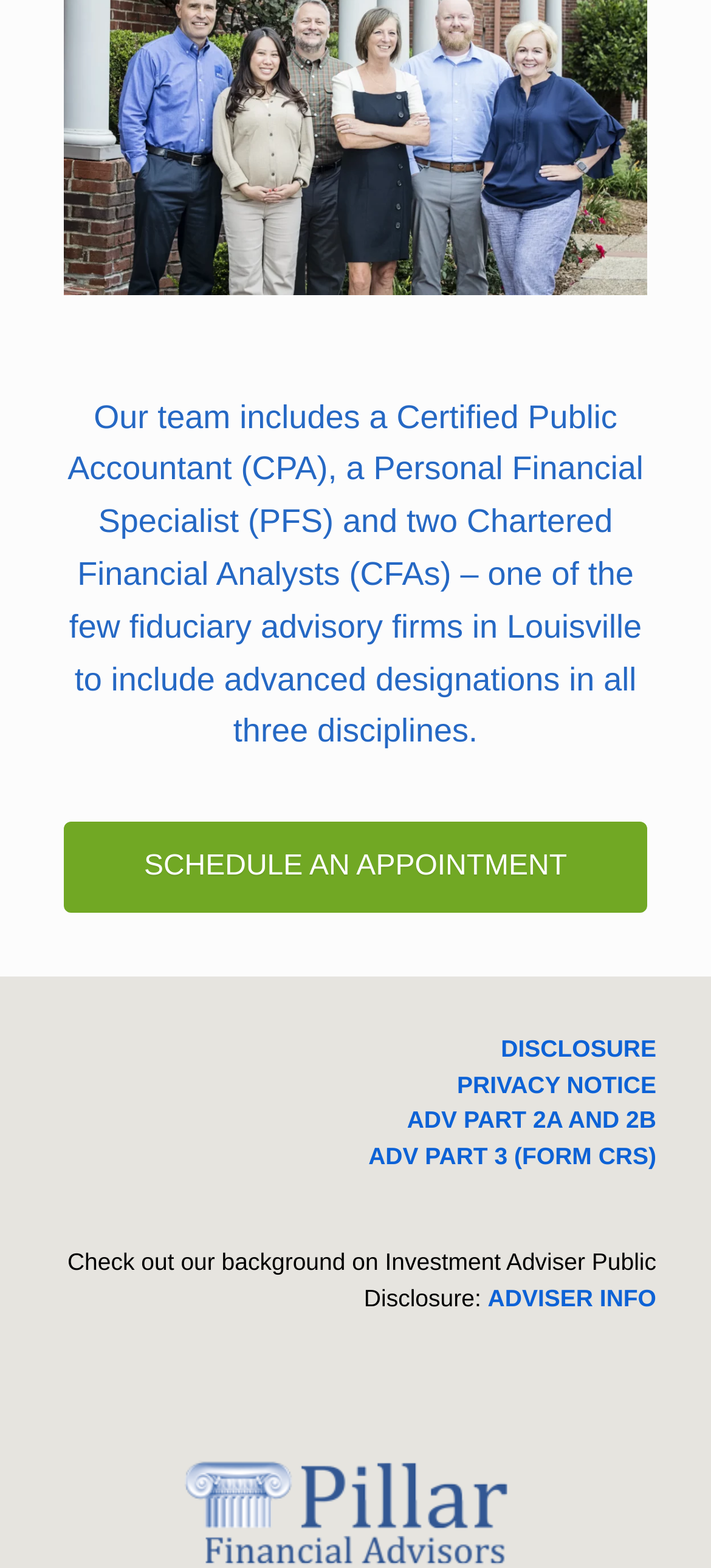Provide a one-word or one-phrase answer to the question:
What type of documents are linked at the bottom of the page?

Disclosure and privacy documents